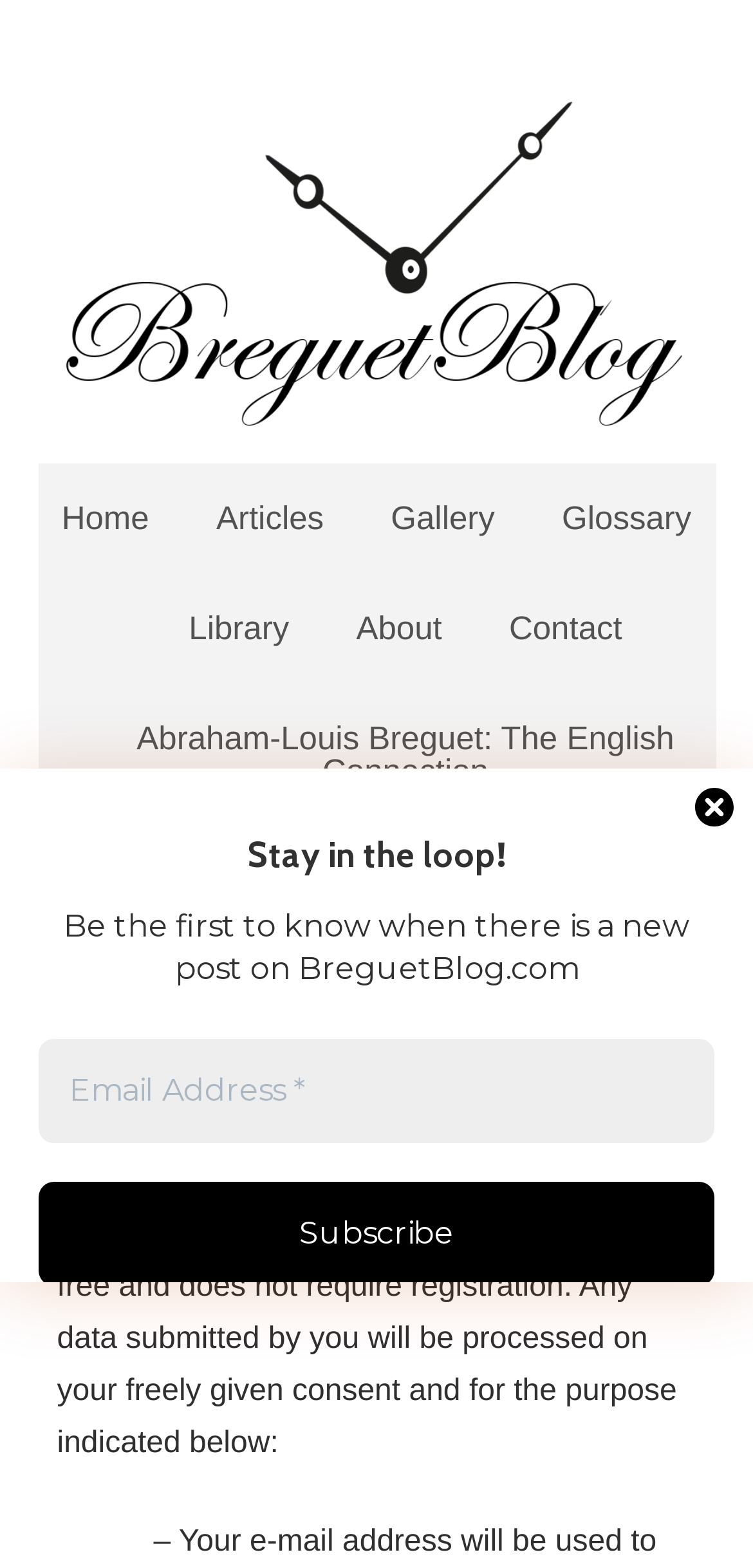How many links are in the top navigation menu?
Provide a concise answer using a single word or phrase based on the image.

5